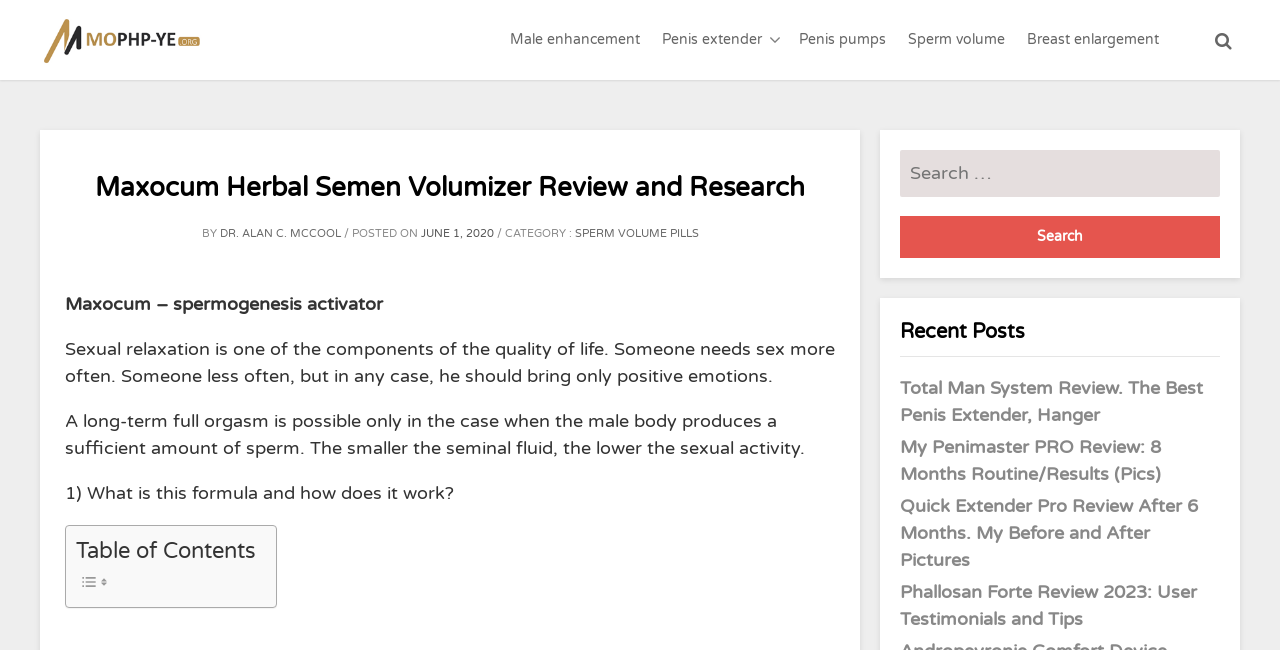Find the bounding box coordinates of the element to click in order to complete this instruction: "Click on the Penis extender link". The bounding box coordinates must be four float numbers between 0 and 1, denoted as [left, top, right, bottom].

[0.509, 0.014, 0.604, 0.108]